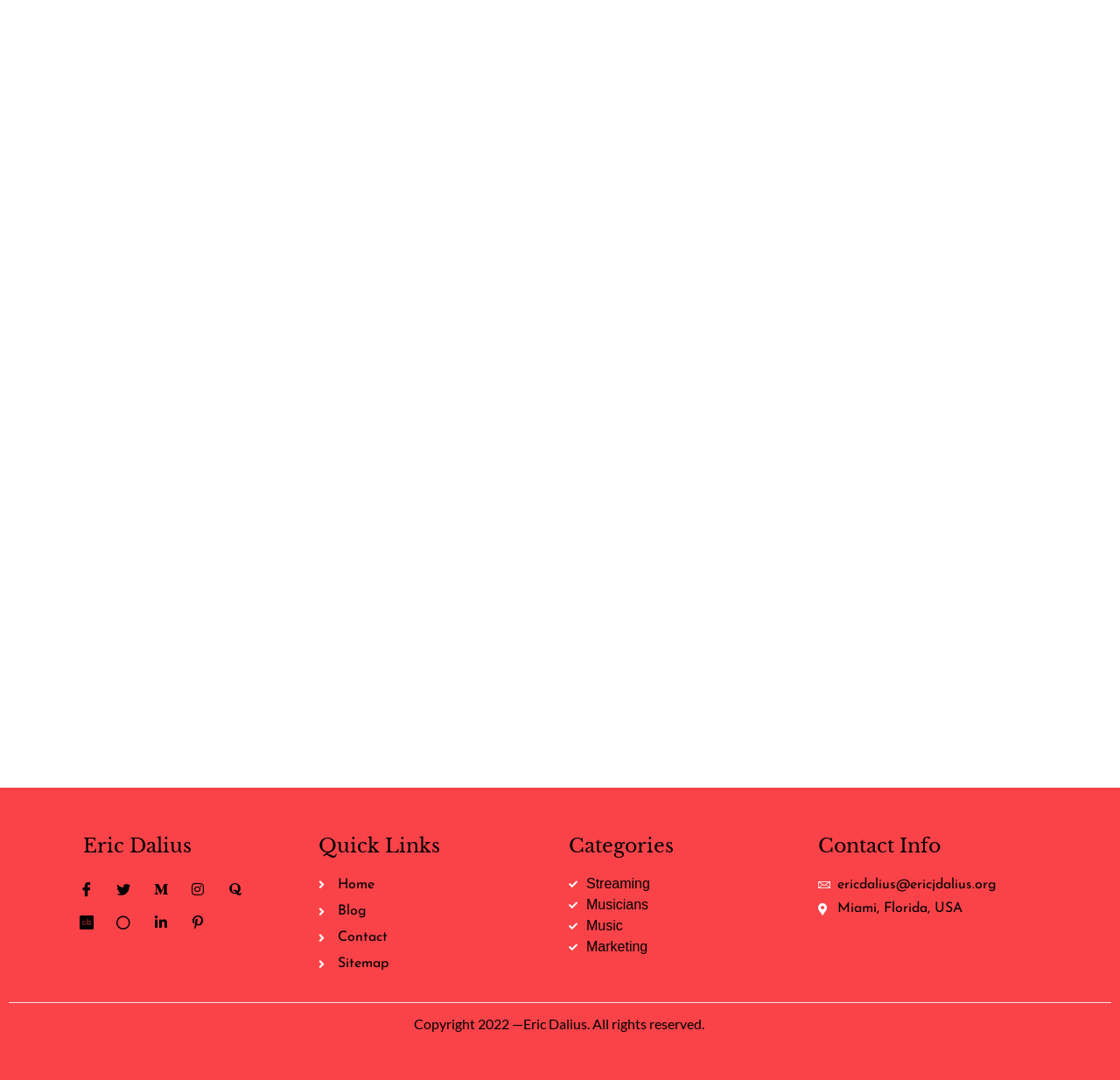Please specify the bounding box coordinates of the clickable region necessary for completing the following instruction: "Read more about Podcast Marketing 101: Strategies to Grow Your Listener Base". The coordinates must consist of four float numbers between 0 and 1, i.e., [left, top, right, bottom].

[0.341, 0.161, 0.393, 0.172]